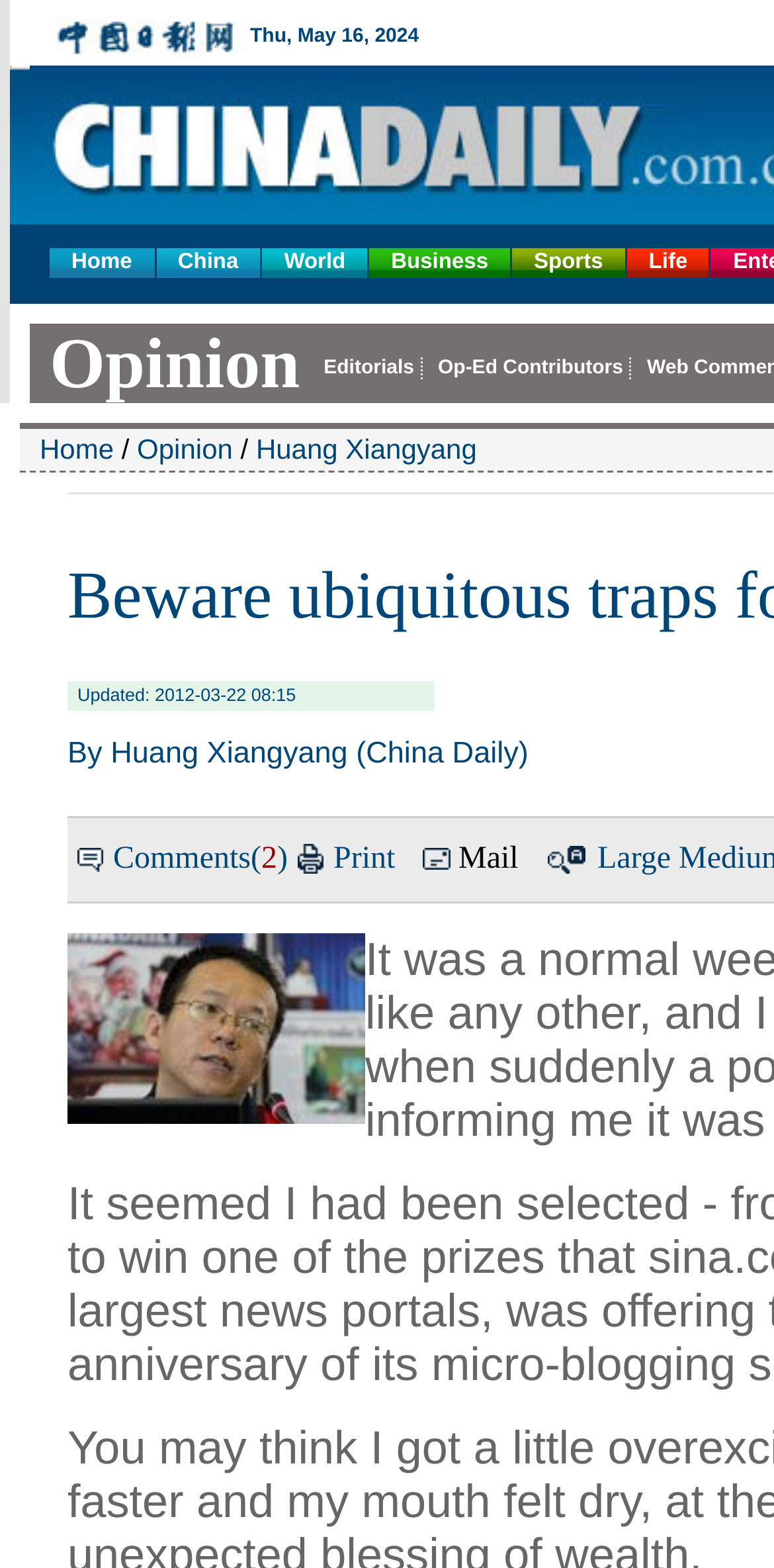How many links are in the top navigation bar?
Using the image, elaborate on the answer with as much detail as possible.

I counted the links in the top navigation bar, which are 'Home', 'China', 'World', 'Business', 'Sports', and 'Life', and found that there are 6 links in total.